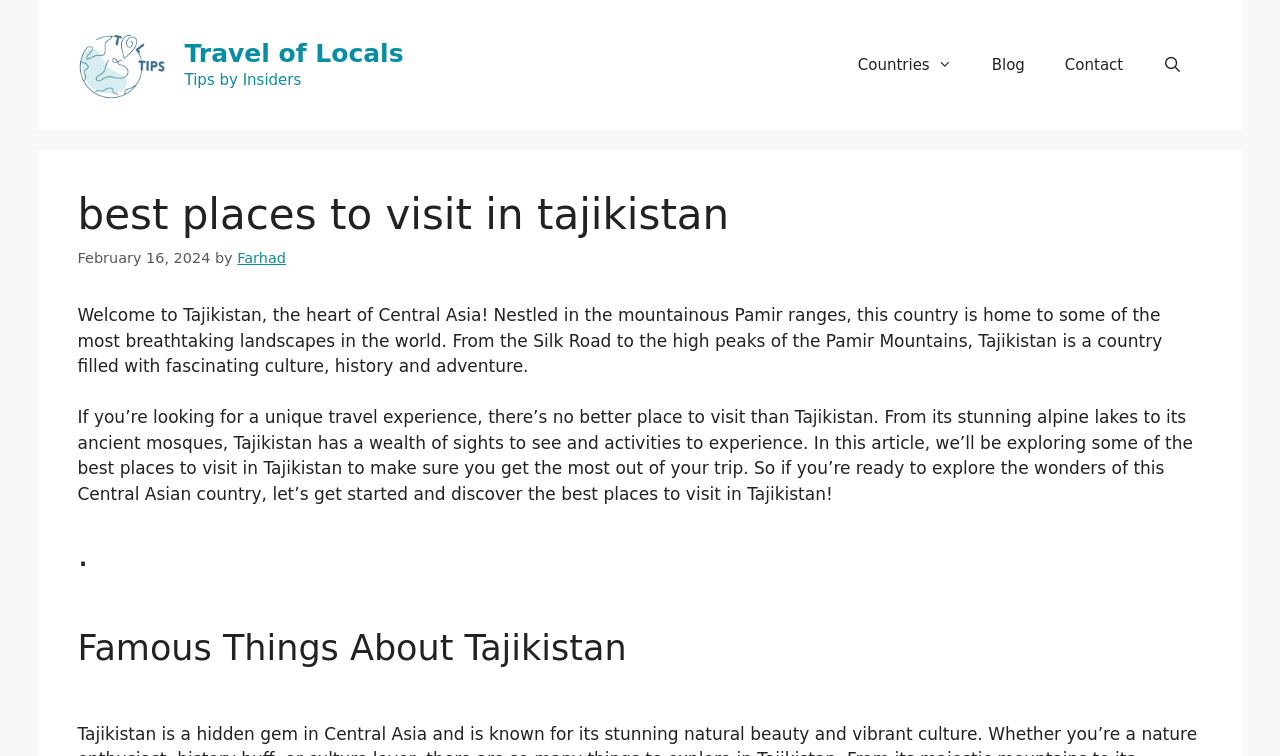Write an extensive caption that covers every aspect of the webpage.

The webpage is about traveling to Tajikistan, a country in Central Asia. At the top, there is a banner with the site's name "Travel of Locals" and a logo. Below the banner, there is a navigation menu with links to "Countries", "Blog", "Contact", and a search bar.

The main content of the page is divided into sections. The first section has a heading "Best Places to Visit in Tajikistan" and a subheading with the date "February 16, 2024" and the author's name "Farhad". Below the heading, there is a brief introduction to Tajikistan, describing its breathtaking landscapes, fascinating culture, and history.

The next section has a longer paragraph that invites readers to explore Tajikistan's unique travel experiences, from alpine lakes to ancient mosques. This section is followed by a heading "Famous Things About Tajikistan", which suggests that the article will explore the best places to visit in Tajikistan.

Throughout the page, there are no images, but there are several links and navigation elements that allow users to explore the site further. The overall layout is organized, with clear headings and concise text that provides an overview of Tajikistan as a travel destination.